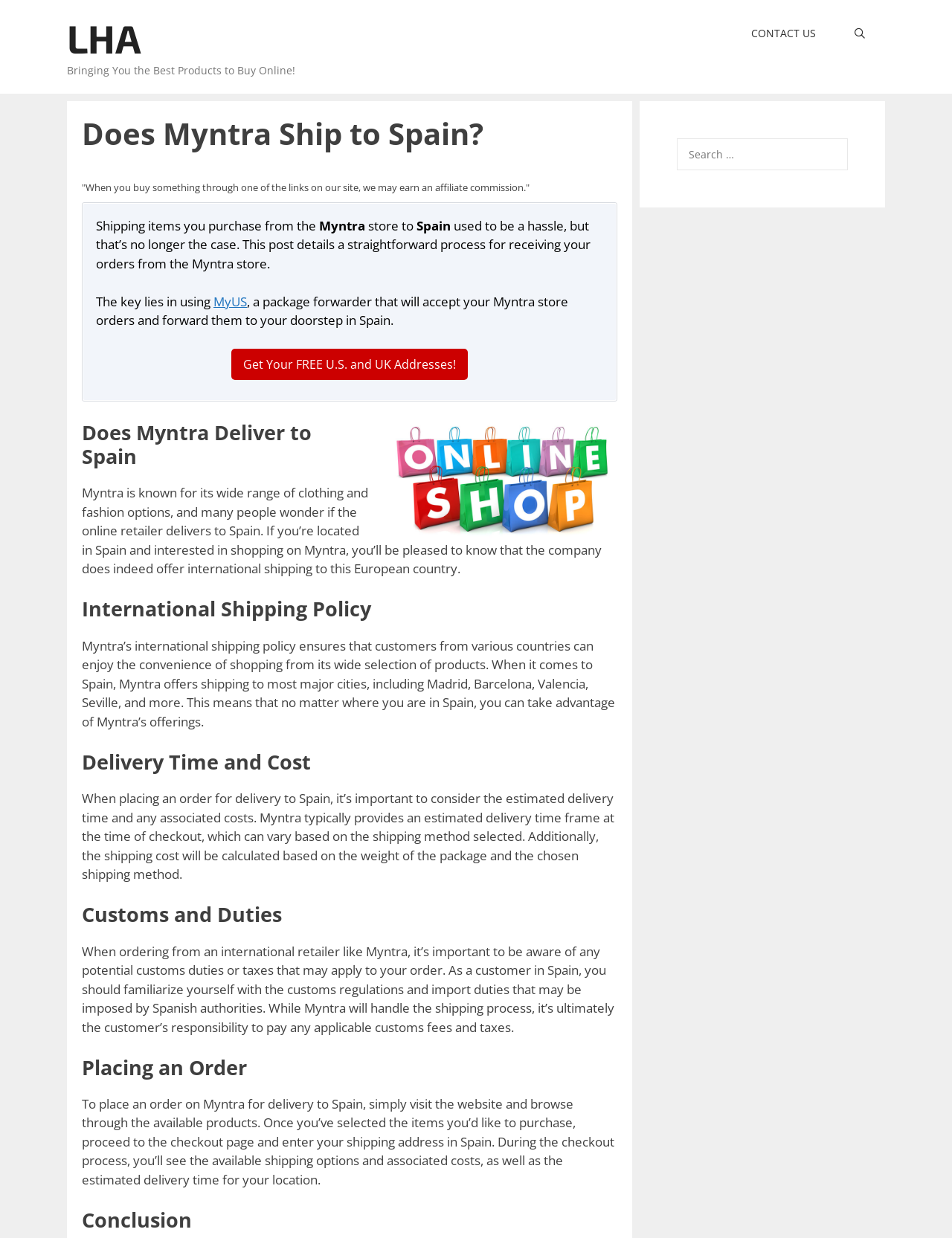Who is responsible for paying customs fees and taxes?
Based on the screenshot, provide your answer in one word or phrase.

Customer